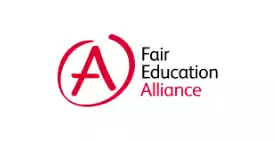Generate a comprehensive description of the image.

The image features the logo of the Fair Education Alliance, which consists of a stylized letter "A" within a circular red design, accompanied by the organization's name written in a modern font. This logo represents the alliance's commitment to promoting educational equity and advocating for fair educational opportunities for all children. As part of a carousel showcasing partner organizations, this image highlights the collaborative efforts aimed at improving educational outcomes and social justice within the education system. The Fair Education Alliance works to ensure that every child has access to quality education and resources, emphasizing the importance of teamwork among various educational entities.